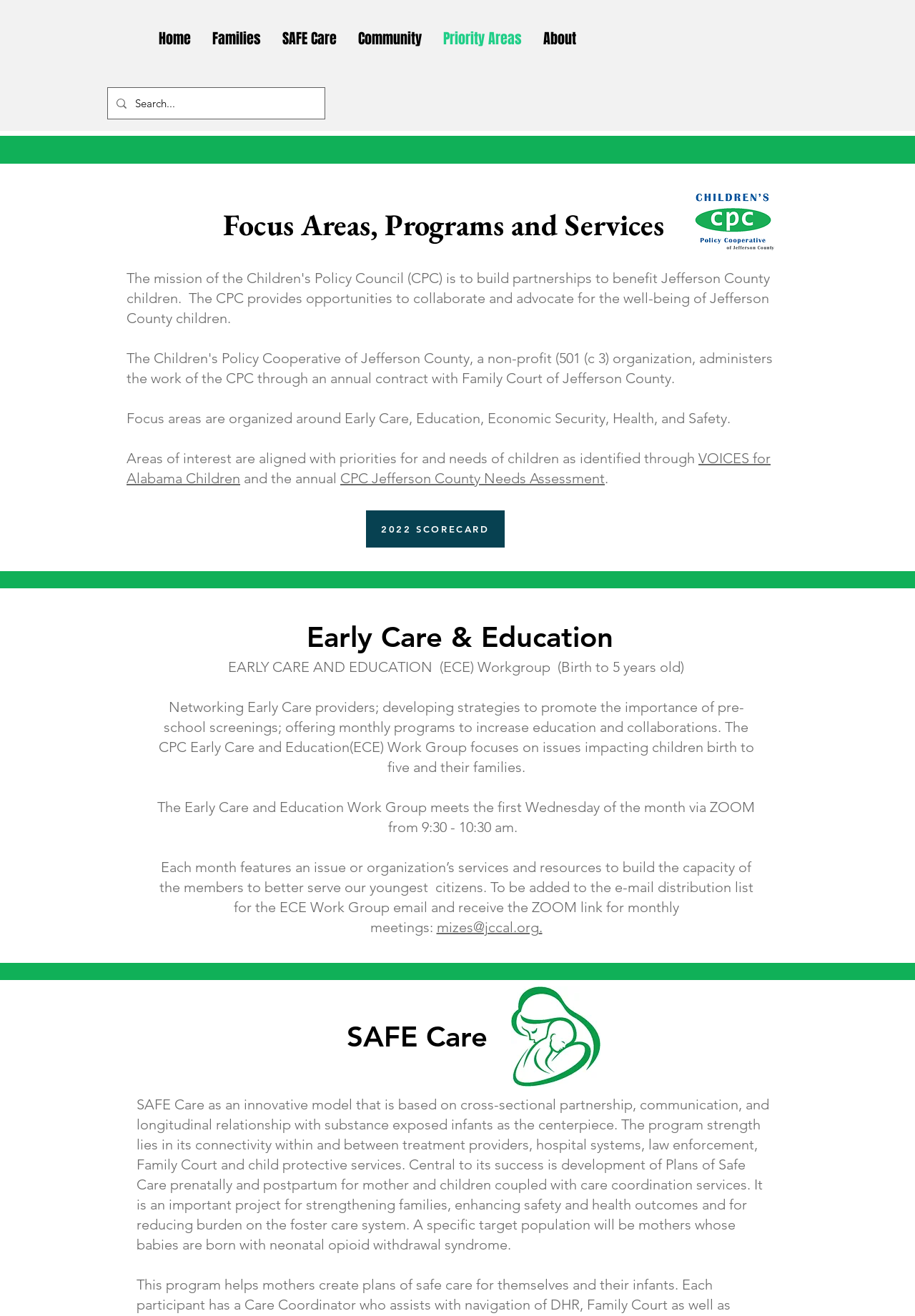What is the email address to contact for the ECE Work Group?
Answer the question with a detailed and thorough explanation.

The webpage provides the email address 'mizes@jccal.org' as the contact for the ECE Work Group, where one can request to be added to the email distribution list and receive the ZOOM link for monthly meetings.